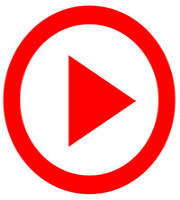Using a single word or phrase, answer the following question: 
What is the purpose of the play button?

To start a video